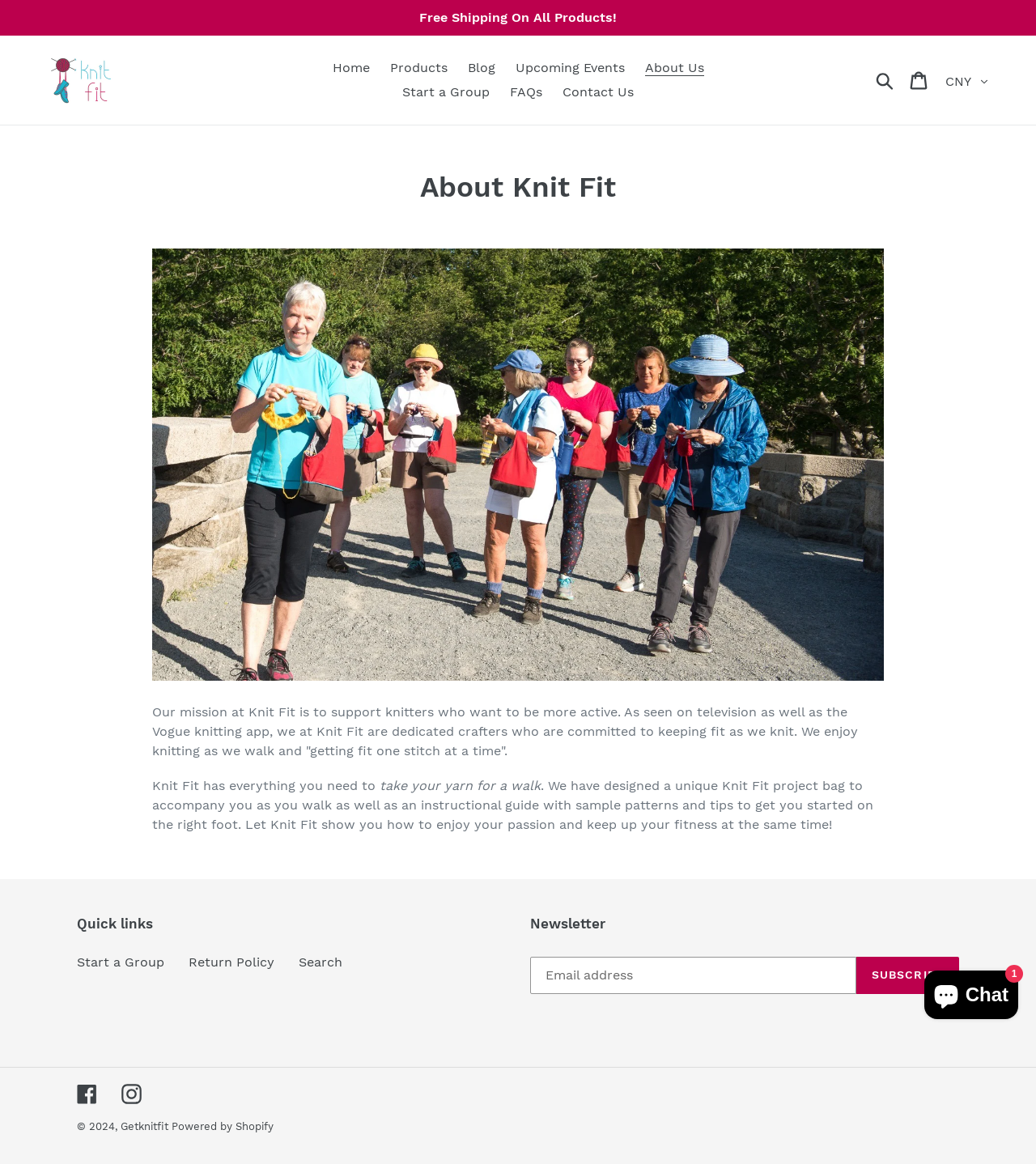What is the name of the company?
Please provide a comprehensive answer to the question based on the webpage screenshot.

The name of the company can be found in the link 'Getknitfit' which is repeated multiple times on the webpage, and also in the text 'Our mission at Knit Fit is to support knitters who want to be more active.'